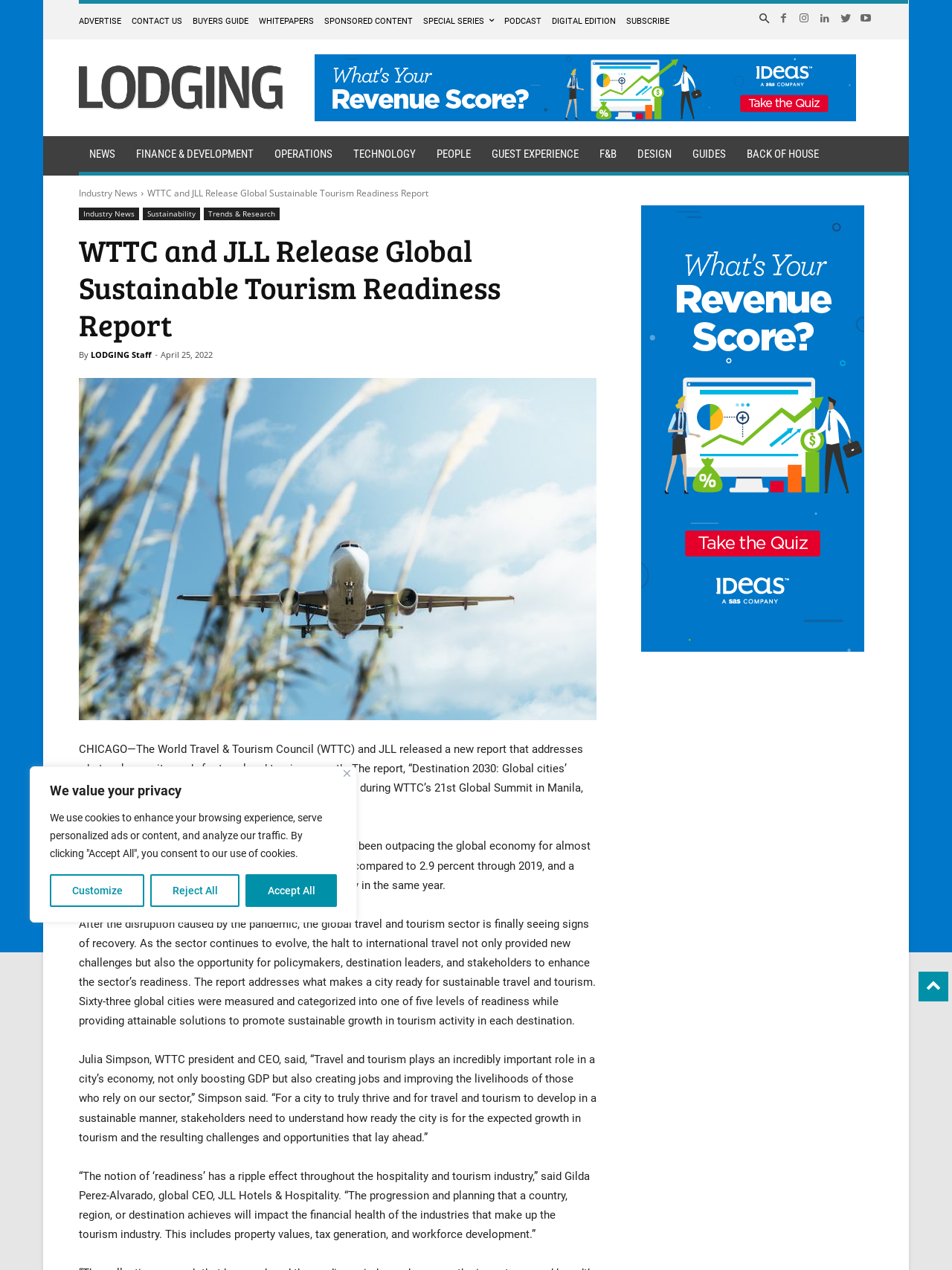Please find the bounding box coordinates of the element that must be clicked to perform the given instruction: "Search for something". The coordinates should be four float numbers from 0 to 1, i.e., [left, top, right, bottom].

[0.79, 0.006, 0.816, 0.025]